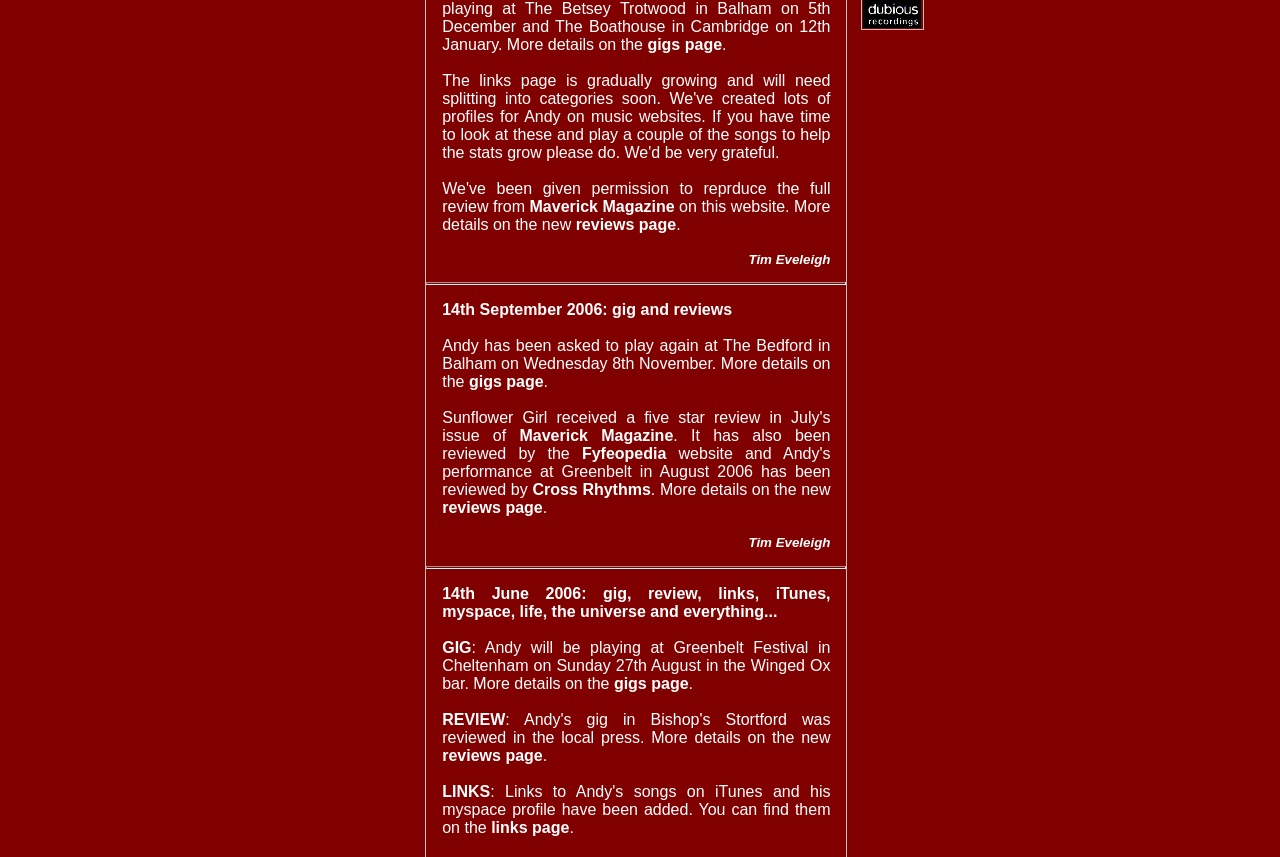Using the webpage screenshot, find the UI element described by Fyfeopedia. Provide the bounding box coordinates in the format (top-left x, top-left y, bottom-right x, bottom-right y), ensuring all values are floating point numbers between 0 and 1.

[0.455, 0.52, 0.521, 0.54]